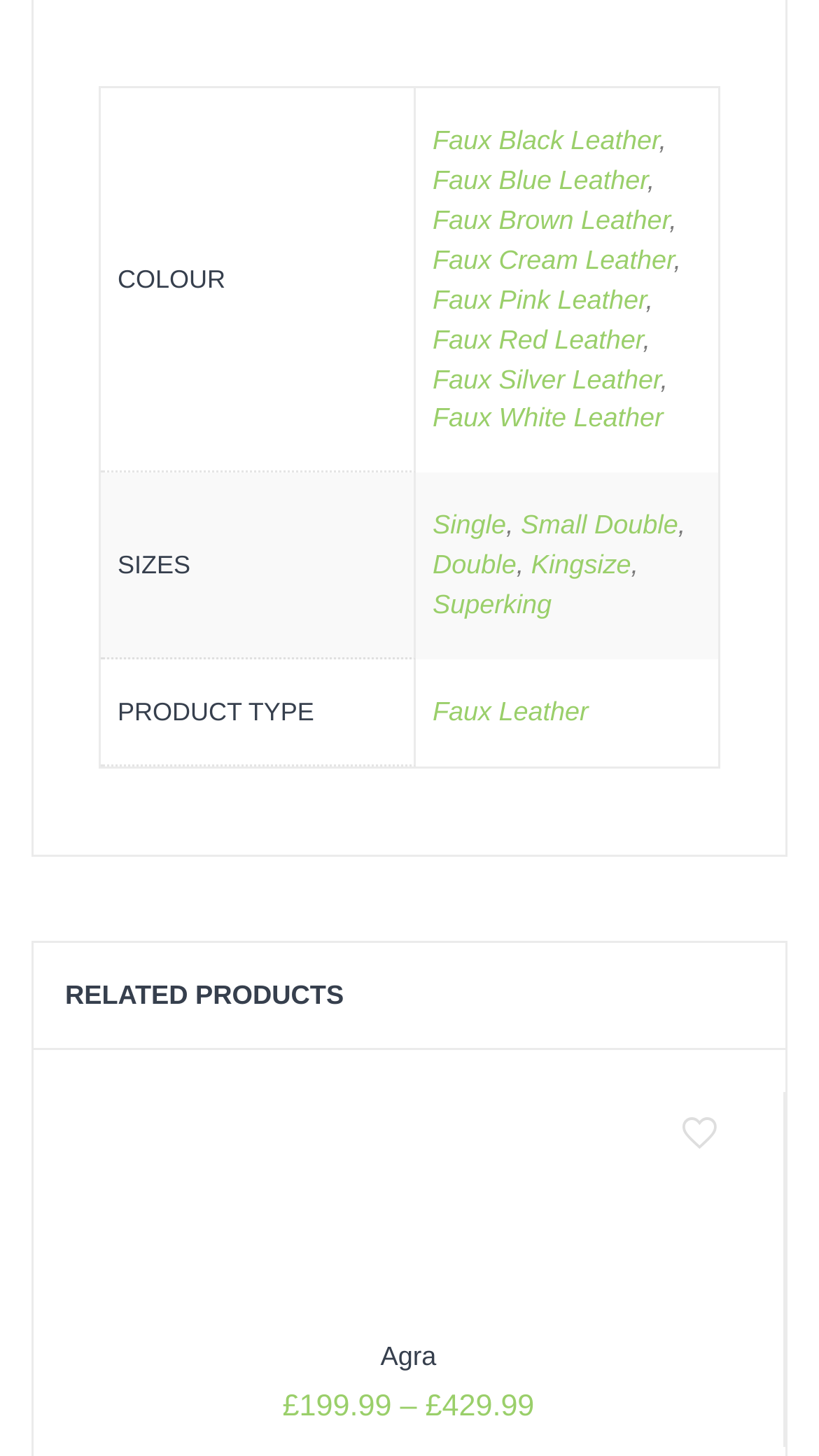Please provide a detailed answer to the question below based on the screenshot: 
What is the purpose of the '  Add to wishlist' button?

The '  Add to wishlist' button is likely used to add the product 'Agra' to the user's wishlist, allowing them to save the product for later consideration or purchase.